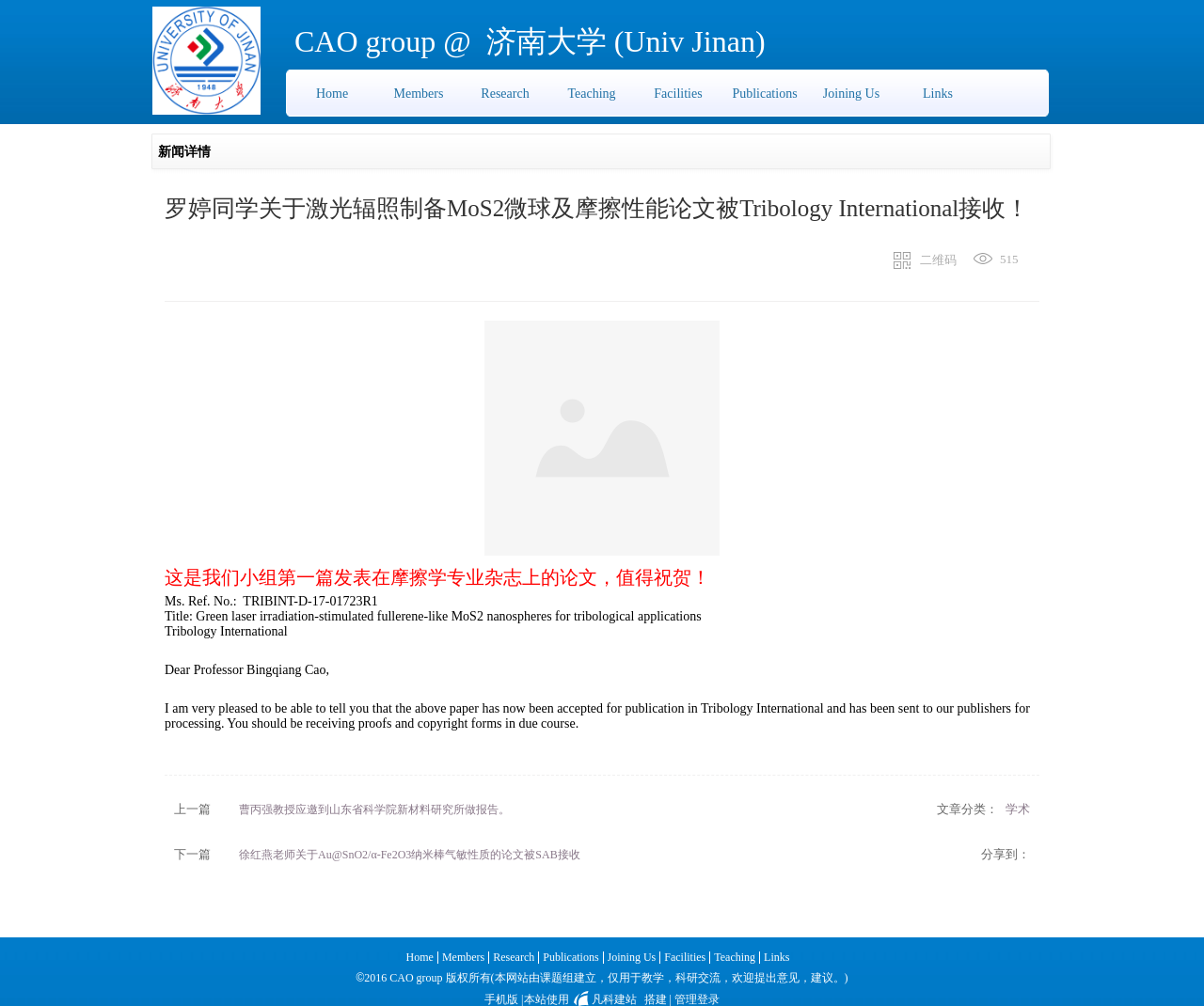Show the bounding box coordinates of the element that should be clicked to complete the task: "Click the link to the previous news about 曹丙强教授应邀到山东省科学院新材料研究所做报告".

[0.198, 0.798, 0.423, 0.811]